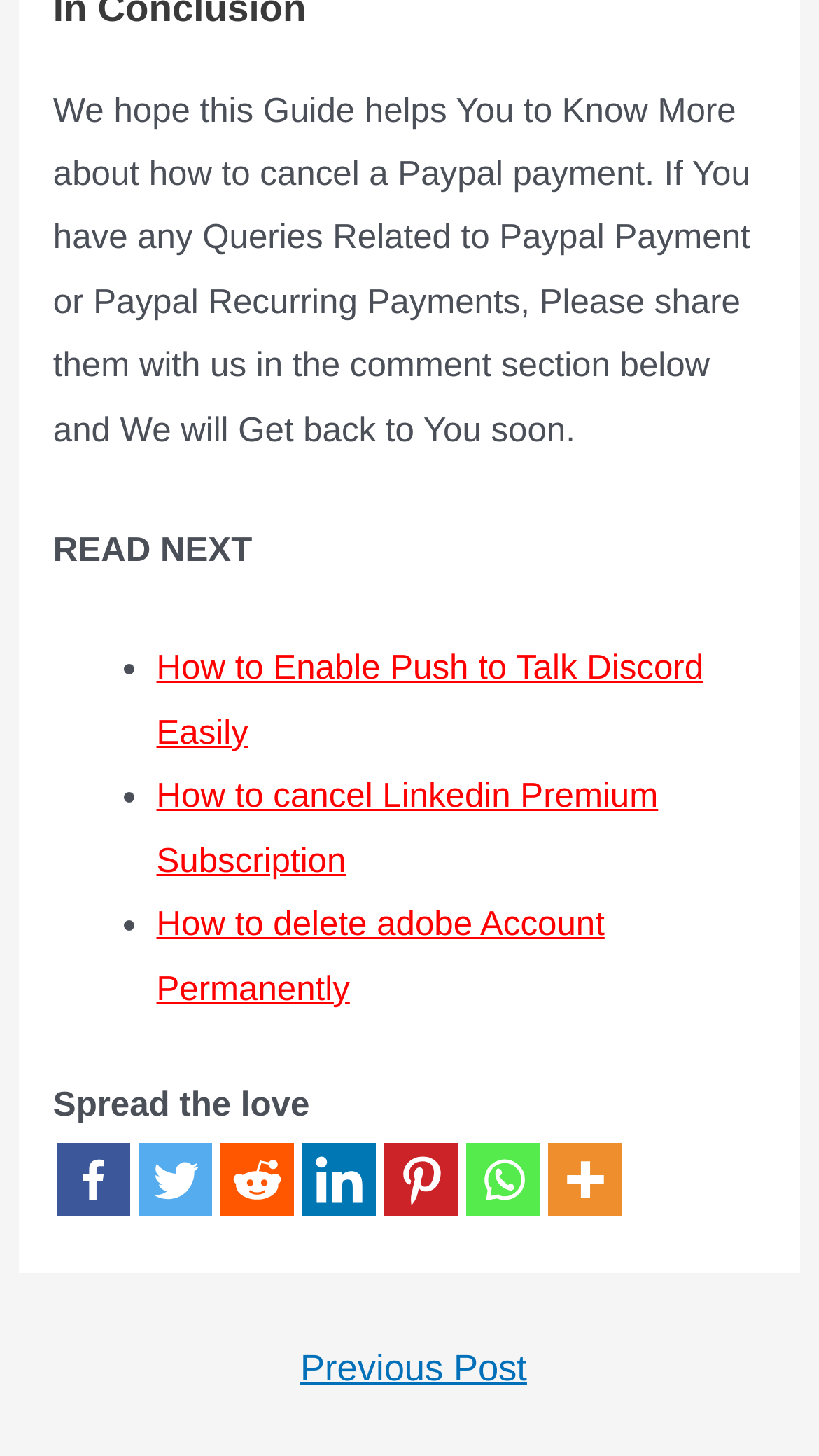From the element description ← Previous Post, predict the bounding box coordinates of the UI element. The coordinates must be specified in the format (top-left x, top-left y, bottom-right x, bottom-right y) and should be within the 0 to 1 range.

[0.028, 0.913, 0.982, 0.972]